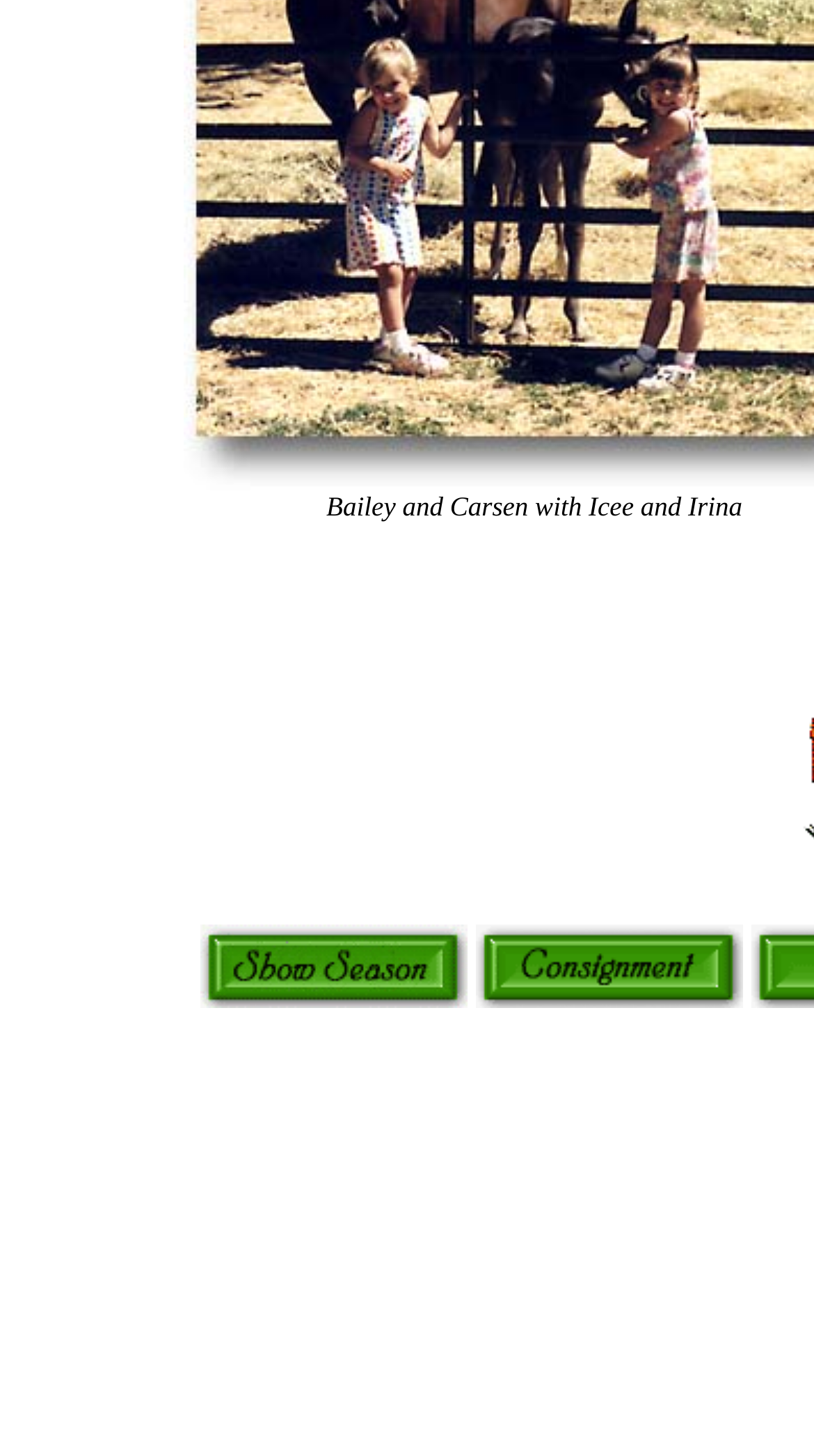Use a single word or phrase to respond to the question:
Are there any images on the webpage?

Yes